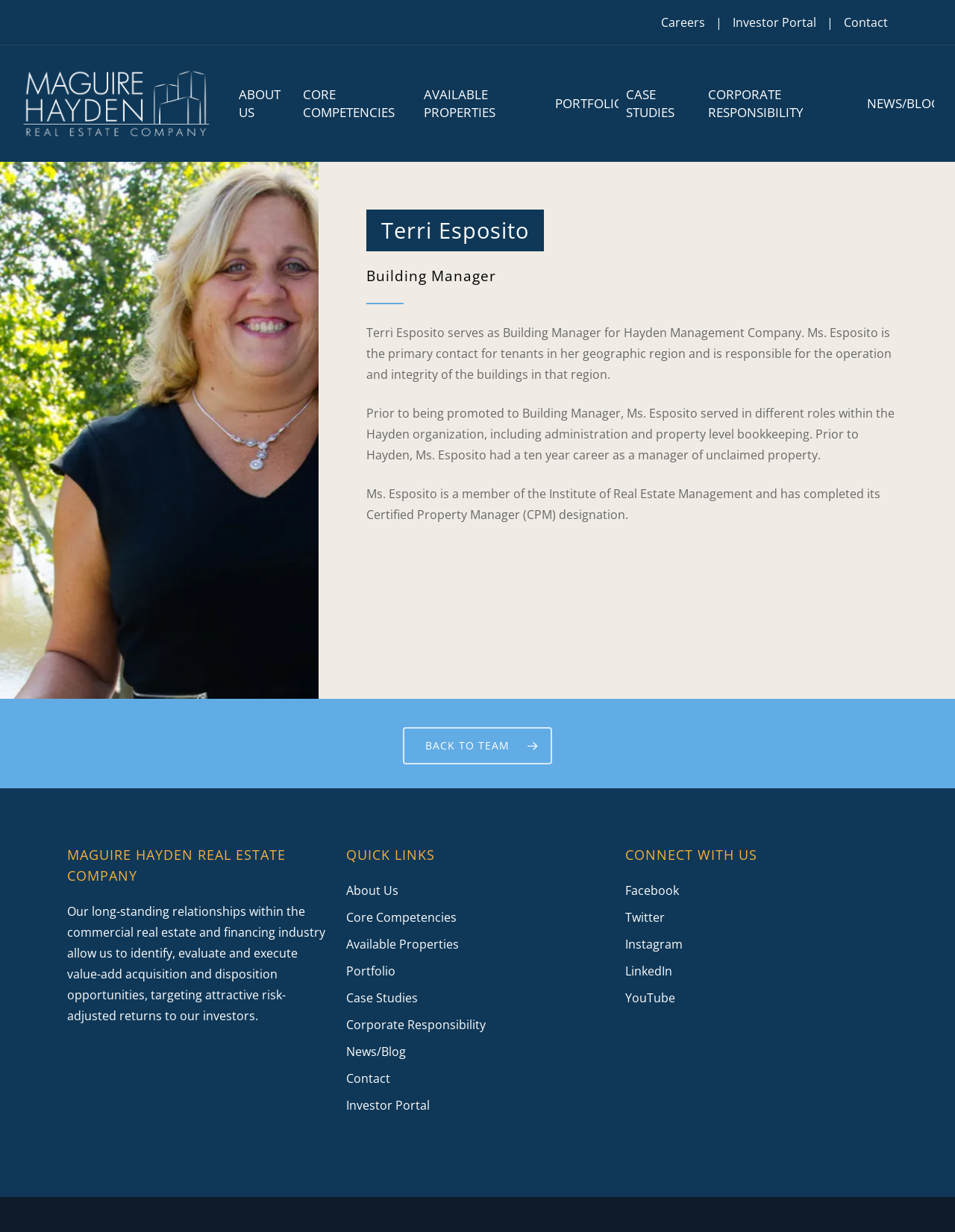What is the name of the company Terri Esposito works for? Observe the screenshot and provide a one-word or short phrase answer.

Hayden Management Company